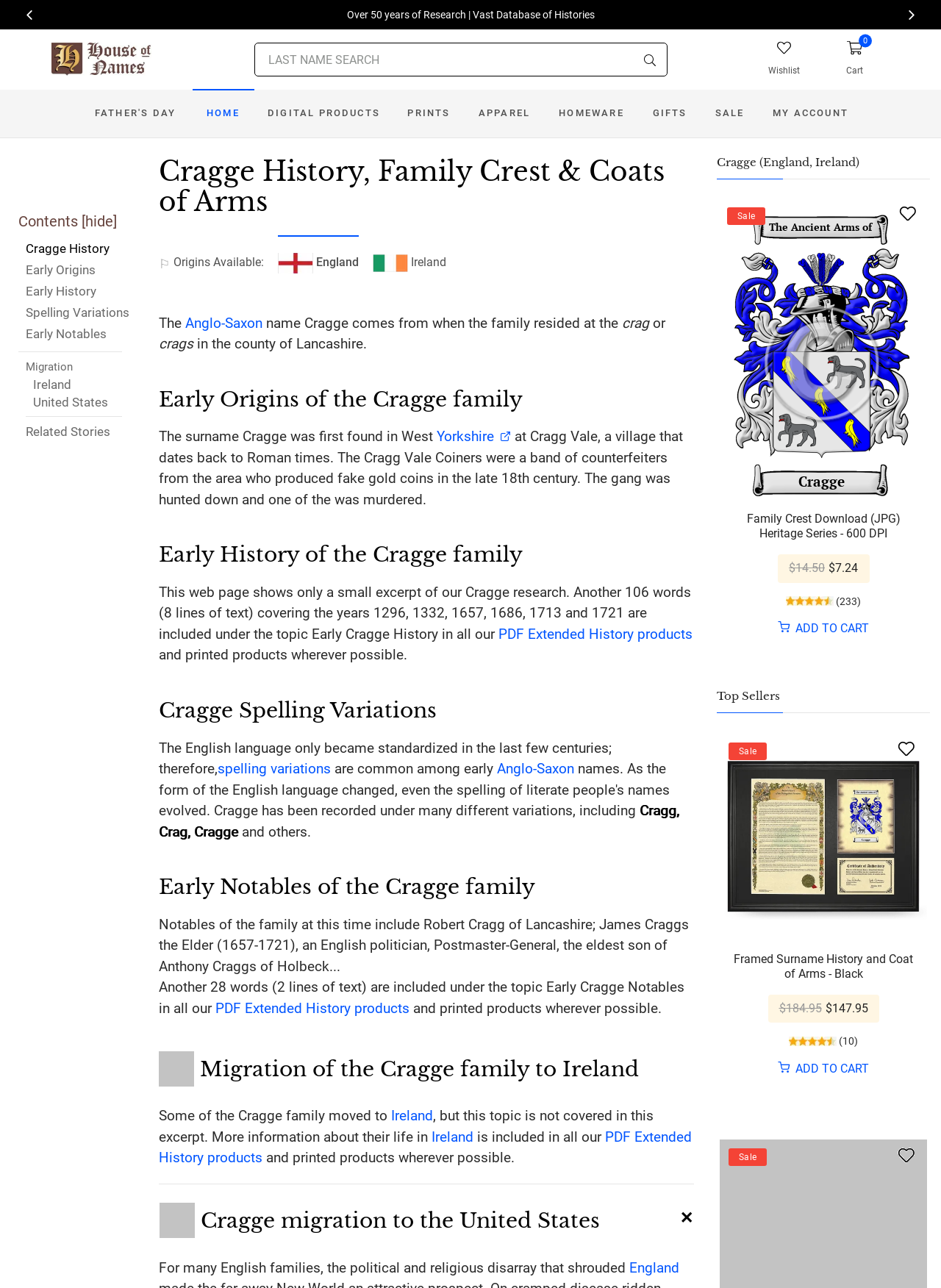Give a concise answer using only one word or phrase for this question:
What is the topic of the section with the heading 'Early Origins of the Cragge family'?

West Yorkshire